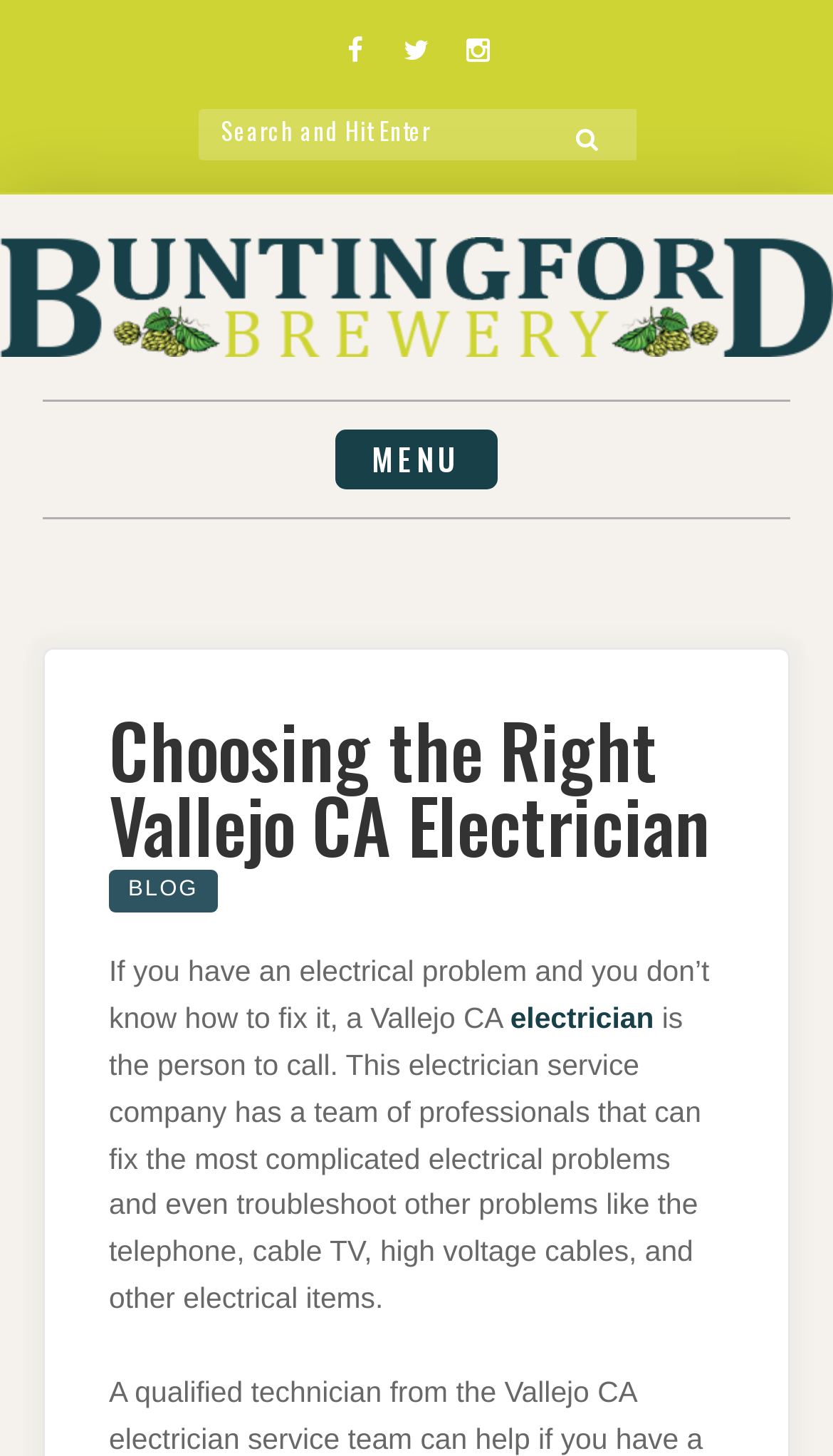Locate the bounding box coordinates of the clickable region to complete the following instruction: "Contact an electrician."

[0.613, 0.689, 0.785, 0.711]